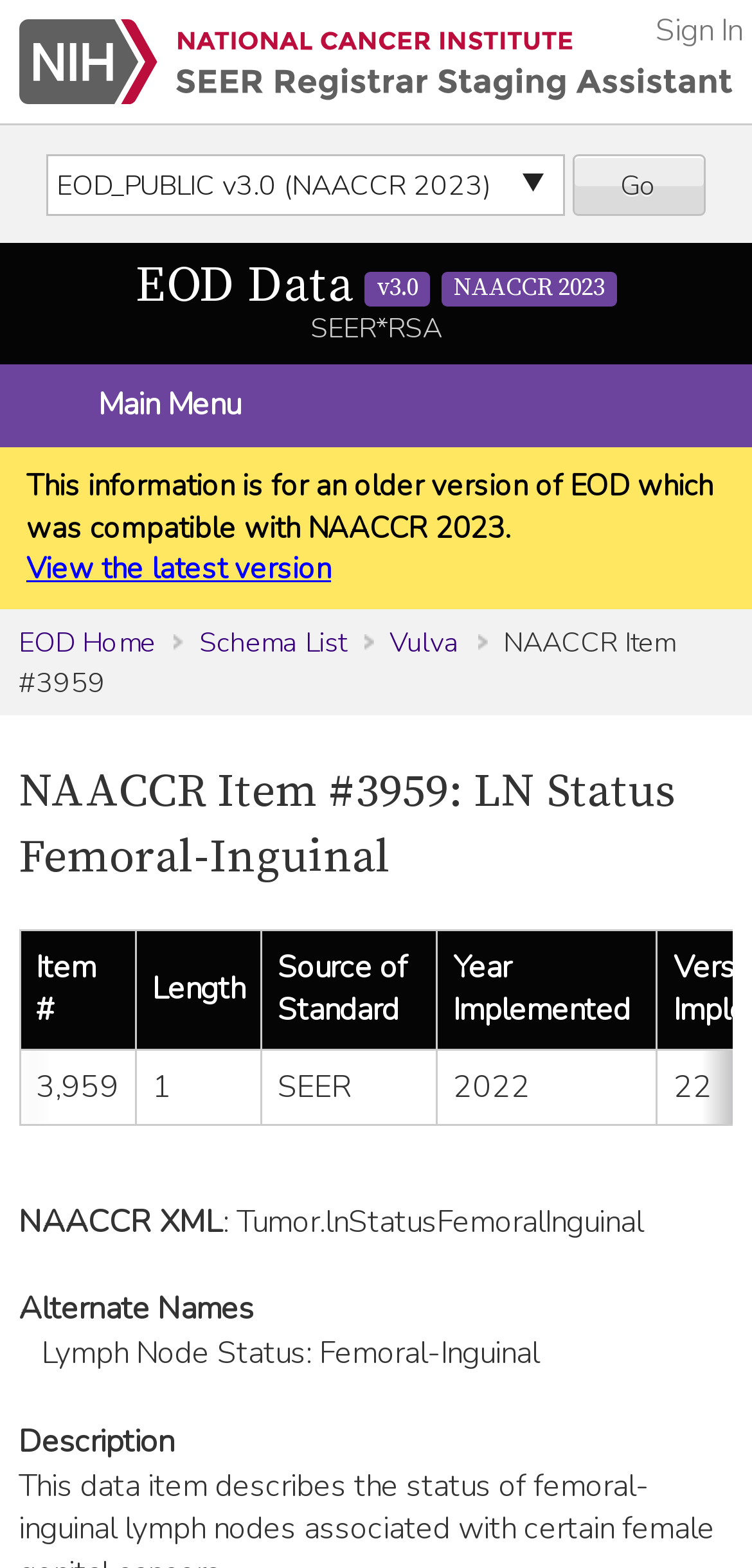What is the current database version? Based on the screenshot, please respond with a single word or phrase.

Not specified